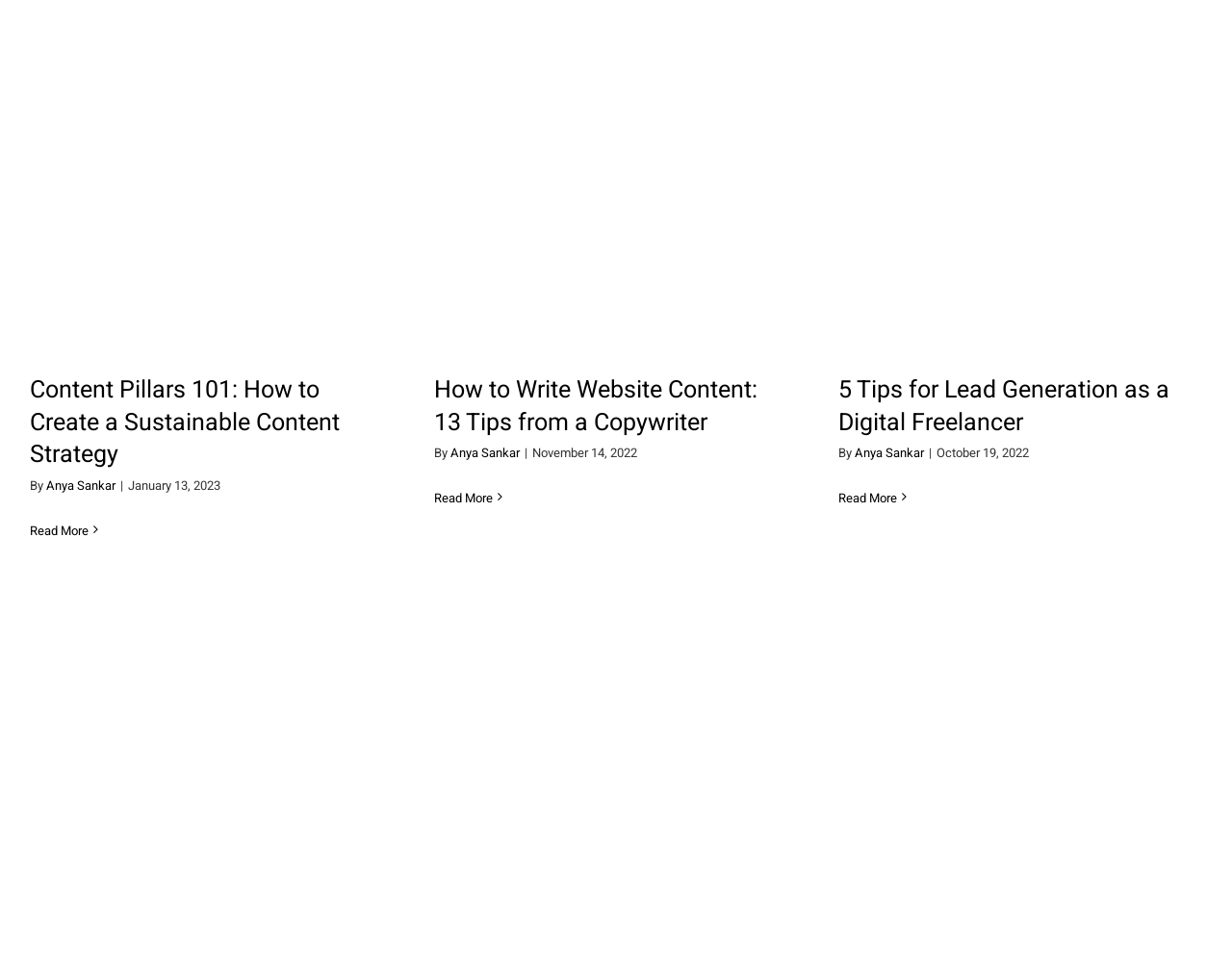Please identify the bounding box coordinates of the clickable area that will fulfill the following instruction: "Learn about How to Write Website Content". The coordinates should be in the format of four float numbers between 0 and 1, i.e., [left, top, right, bottom].

[0.352, 0.383, 0.615, 0.453]